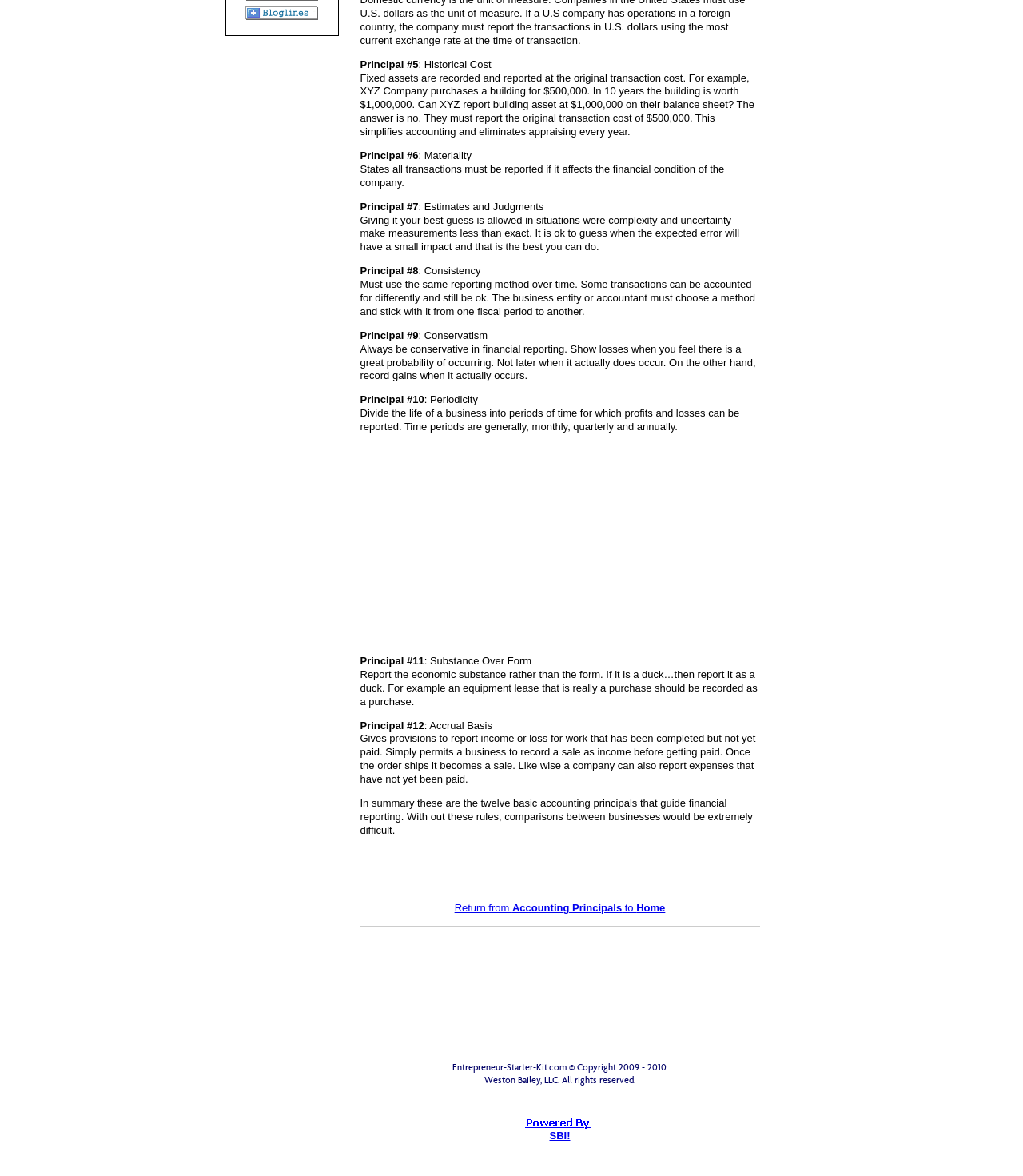Specify the bounding box coordinates (top-left x, top-left y, bottom-right x, bottom-right y) of the UI element in the screenshot that matches this description: parent_node: SBI!

[0.51, 0.952, 0.585, 0.962]